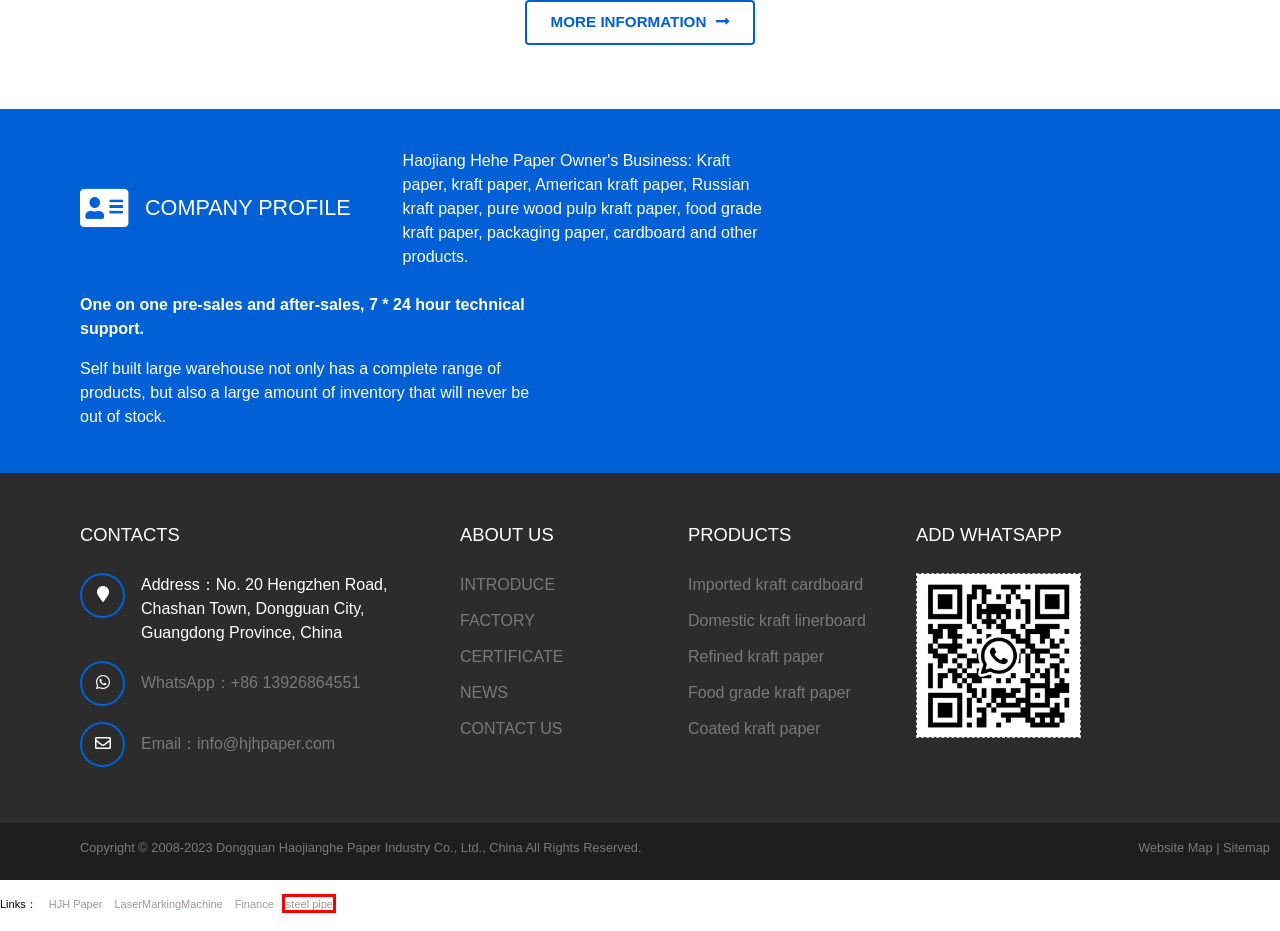You have a screenshot showing a webpage with a red bounding box highlighting an element. Choose the webpage description that best fits the new webpage after clicking the highlighted element. The descriptions are:
A. ABOUT USINTRODUCE | HJH Kraft Paper
B. PRODUCTDomestic kraft linerboard | HJH Kraft Paper
C. PRODUCTFood grade kraft paper | HJH Kraft Paper
D. Laser Marking Machine-Goldlaser|From China
E. PRODUCTCoated kraft paper | HJH Kraft Paper
F. PRODUCTRefined kraft paper | HJH Kraft Paper
G. Труба электросварная-Труба бесшовная-Труба стальная-Metleader  Pipeline
H. PRODUCTImported kraft cardboard | HJH Kraft Paper

G